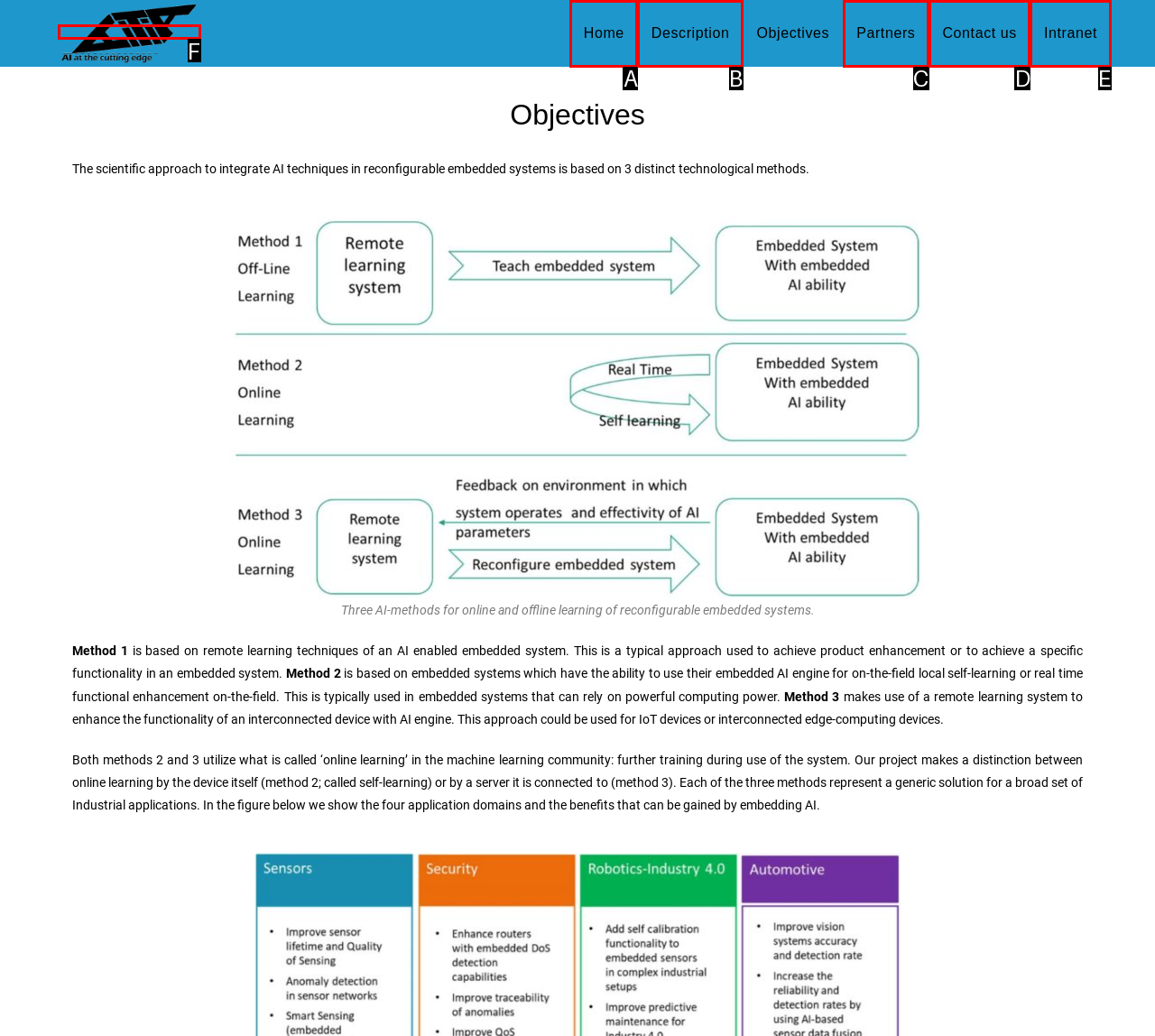Given the element description: alt="AITIA Project", choose the HTML element that aligns with it. Indicate your choice with the corresponding letter.

F